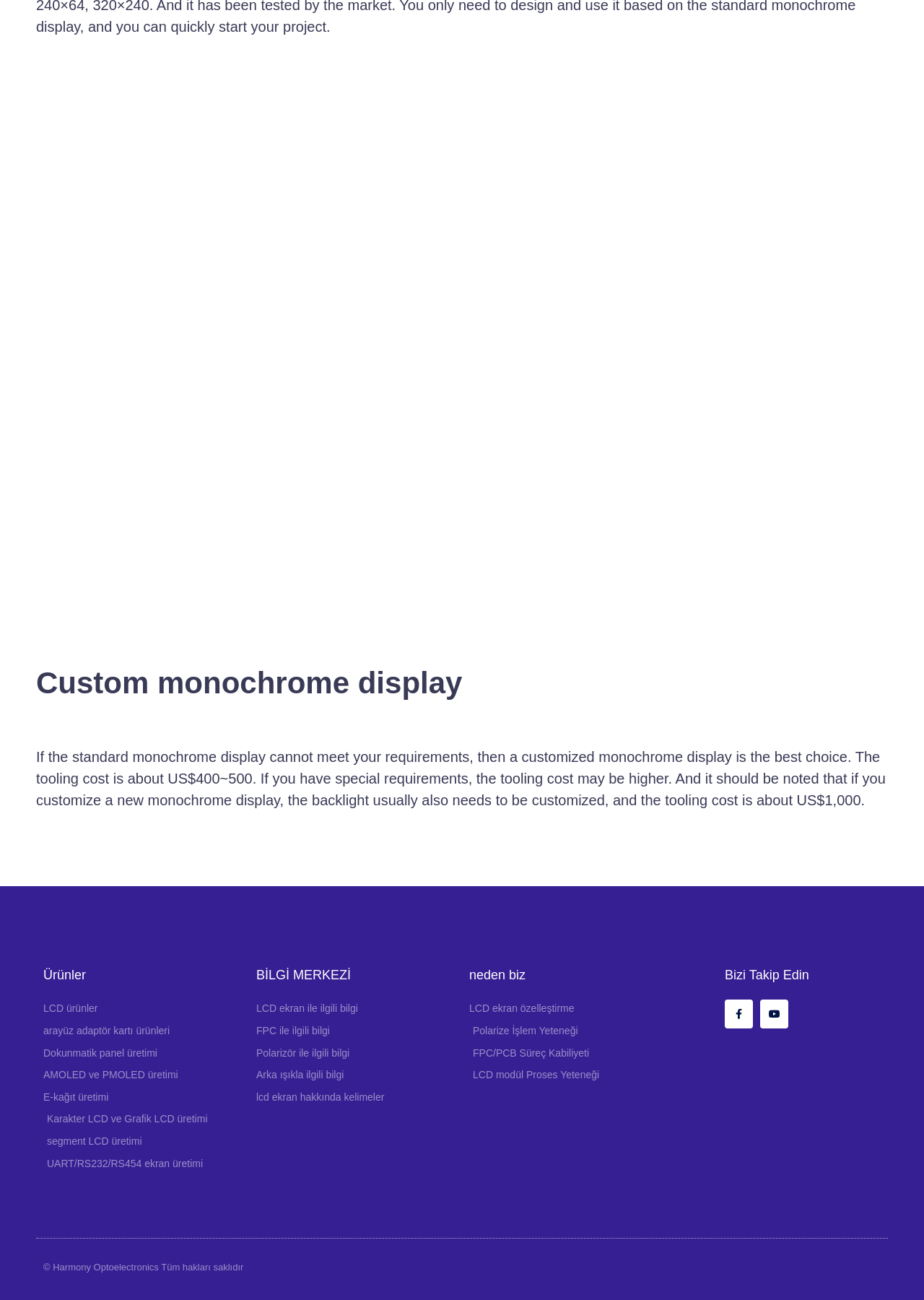What is the tooling cost of customizing a monochrome display?
Based on the visual information, provide a detailed and comprehensive answer.

The tooling cost of customizing a monochrome display is US$400~500, as mentioned in the text 'The tooling cost is about US$400~500. If you have special requirements, the tooling cost may be higher.'